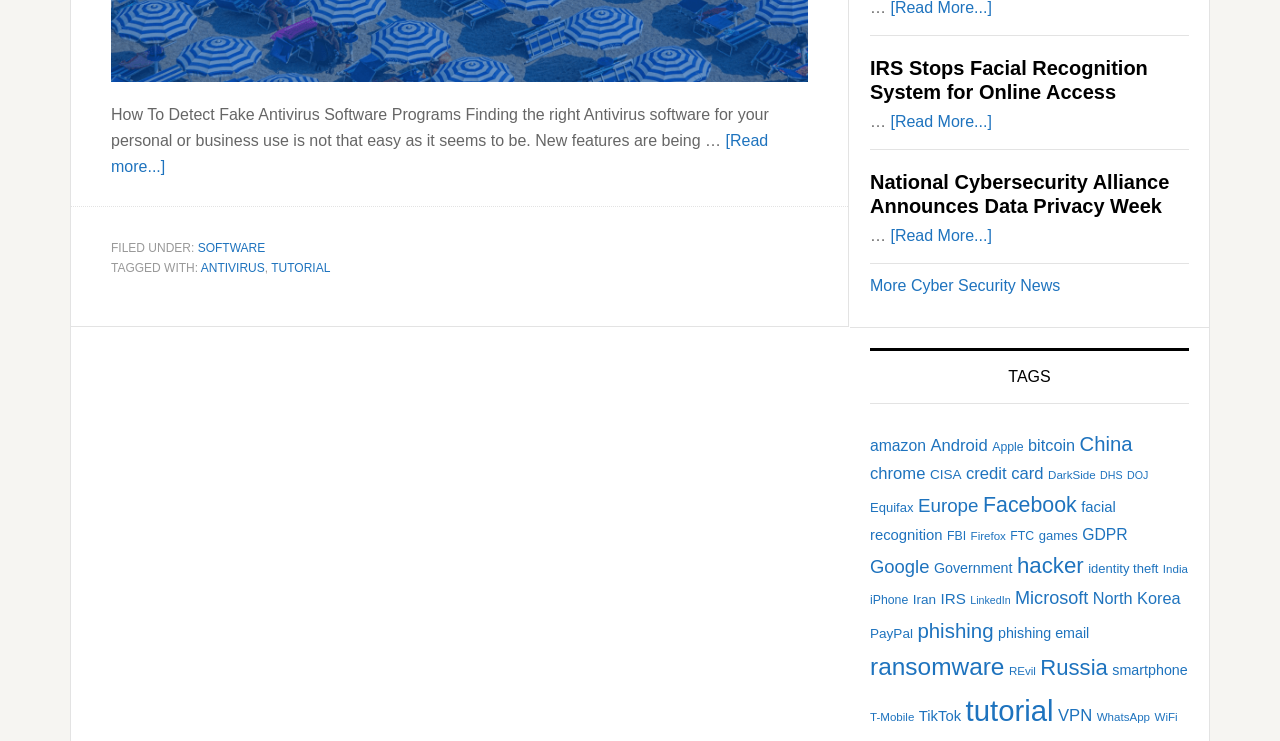Identify the bounding box coordinates for the UI element described as follows: North Korea. Use the format (top-left x, top-left y, bottom-right x, bottom-right y) and ensure all values are floating point numbers between 0 and 1.

[0.854, 0.795, 0.922, 0.82]